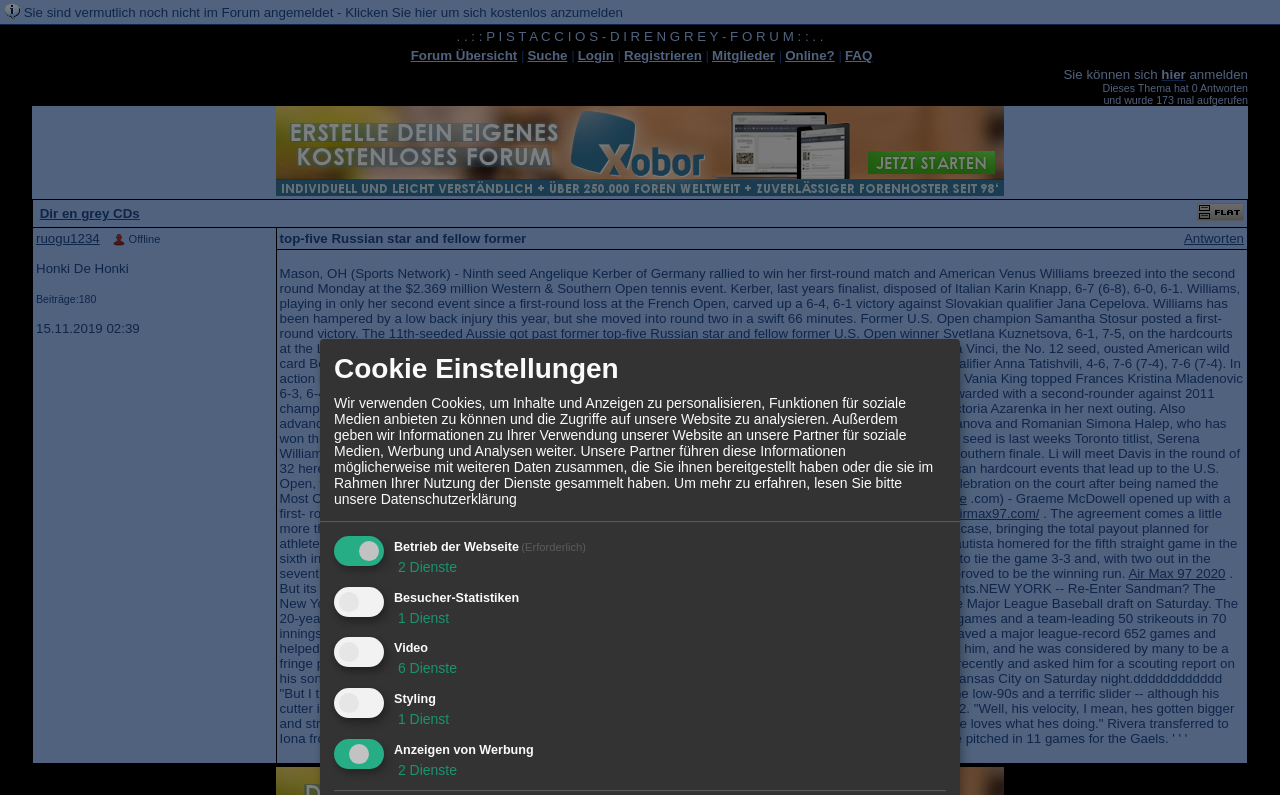Indicate the bounding box coordinates of the element that must be clicked to execute the instruction: "Visit the 'Surgical Store' website". The coordinates should be given as four float numbers between 0 and 1, i.e., [left, top, right, bottom].

None